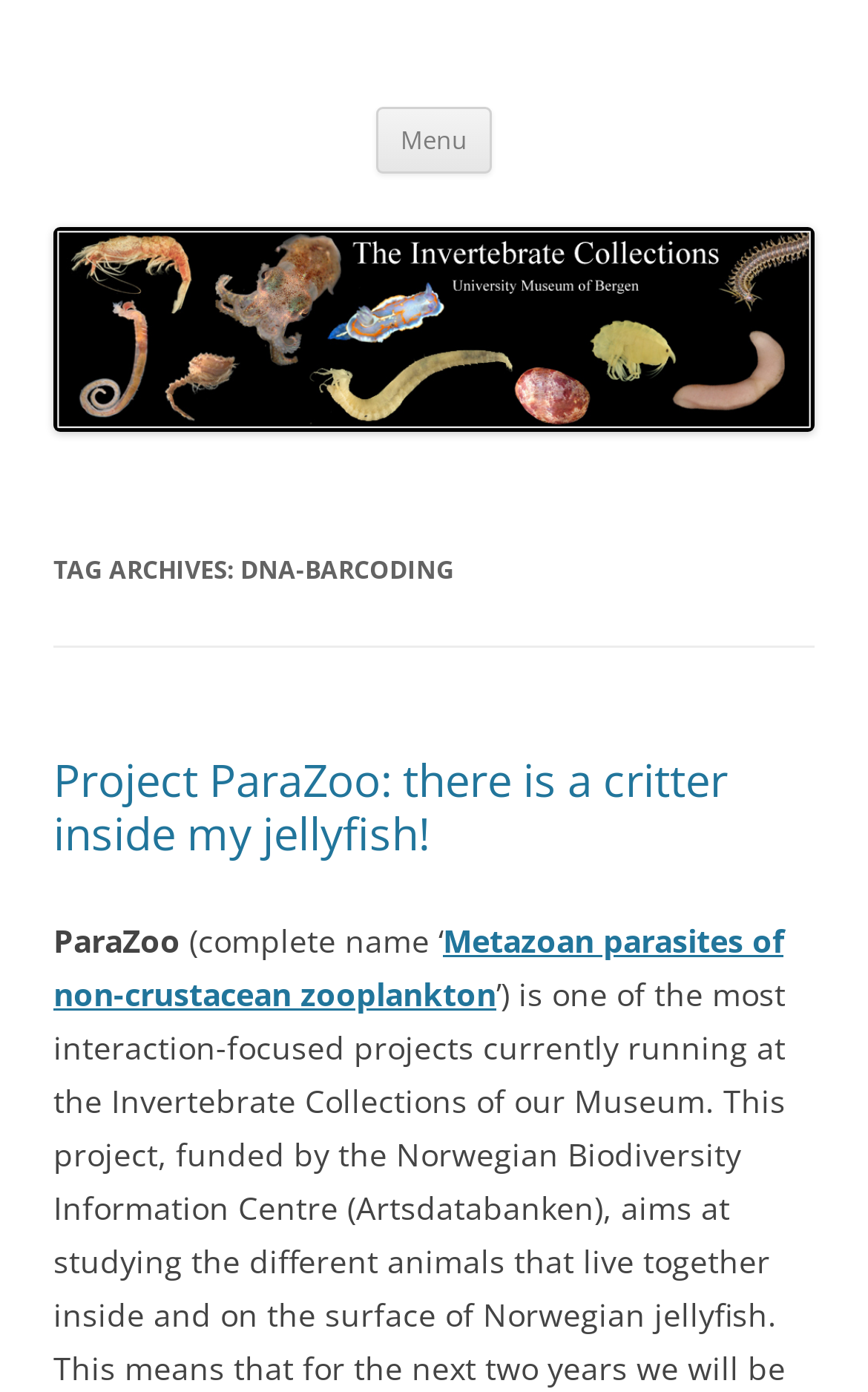Answer the question with a brief word or phrase:
What is the topic of the archives?

DNA-BARCODING